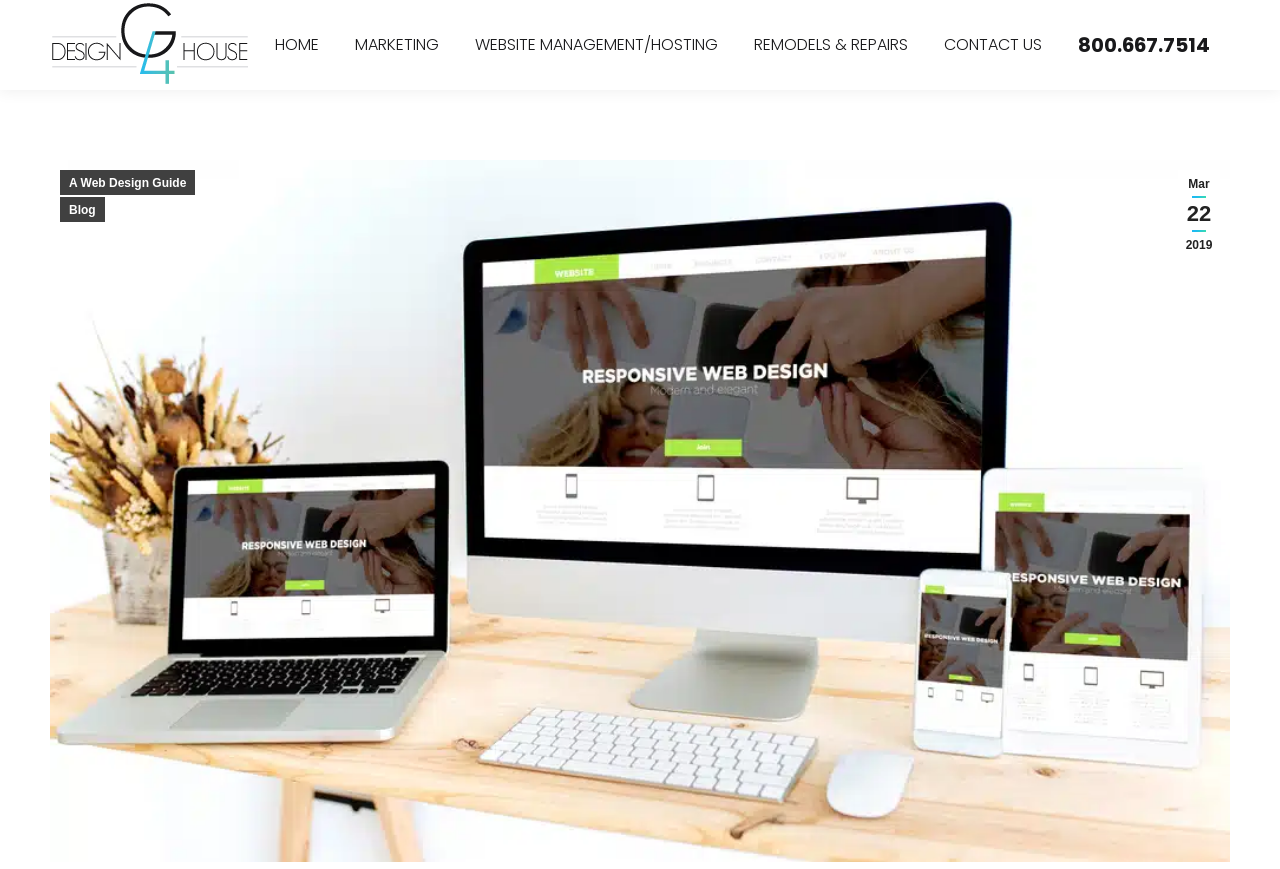Please reply to the following question with a single word or a short phrase:
What is the type of image at the bottom of the webpage?

shutterstock_698468989